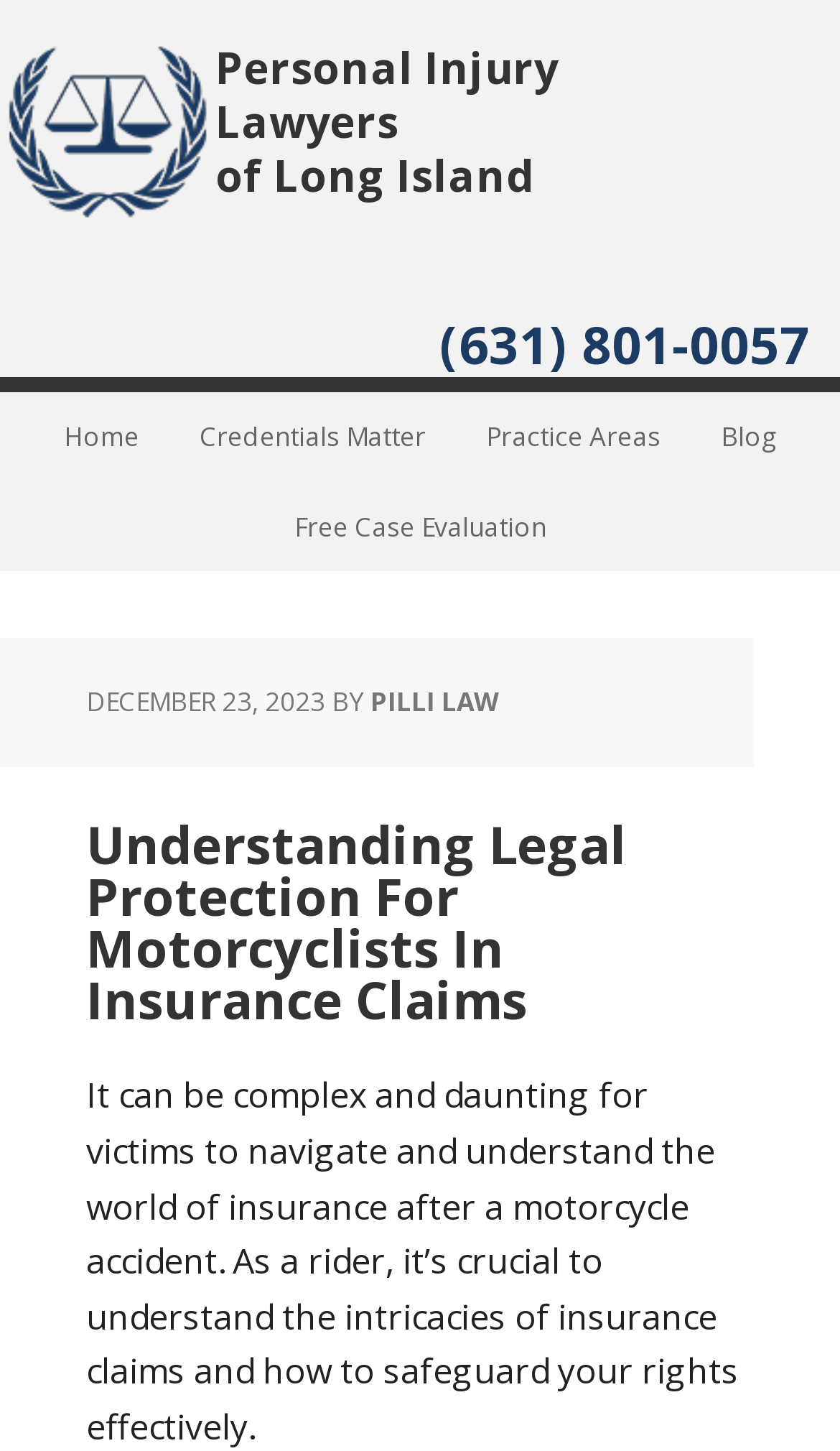Respond to the following question with a brief word or phrase:
Who wrote the blog post?

PILLI LAW